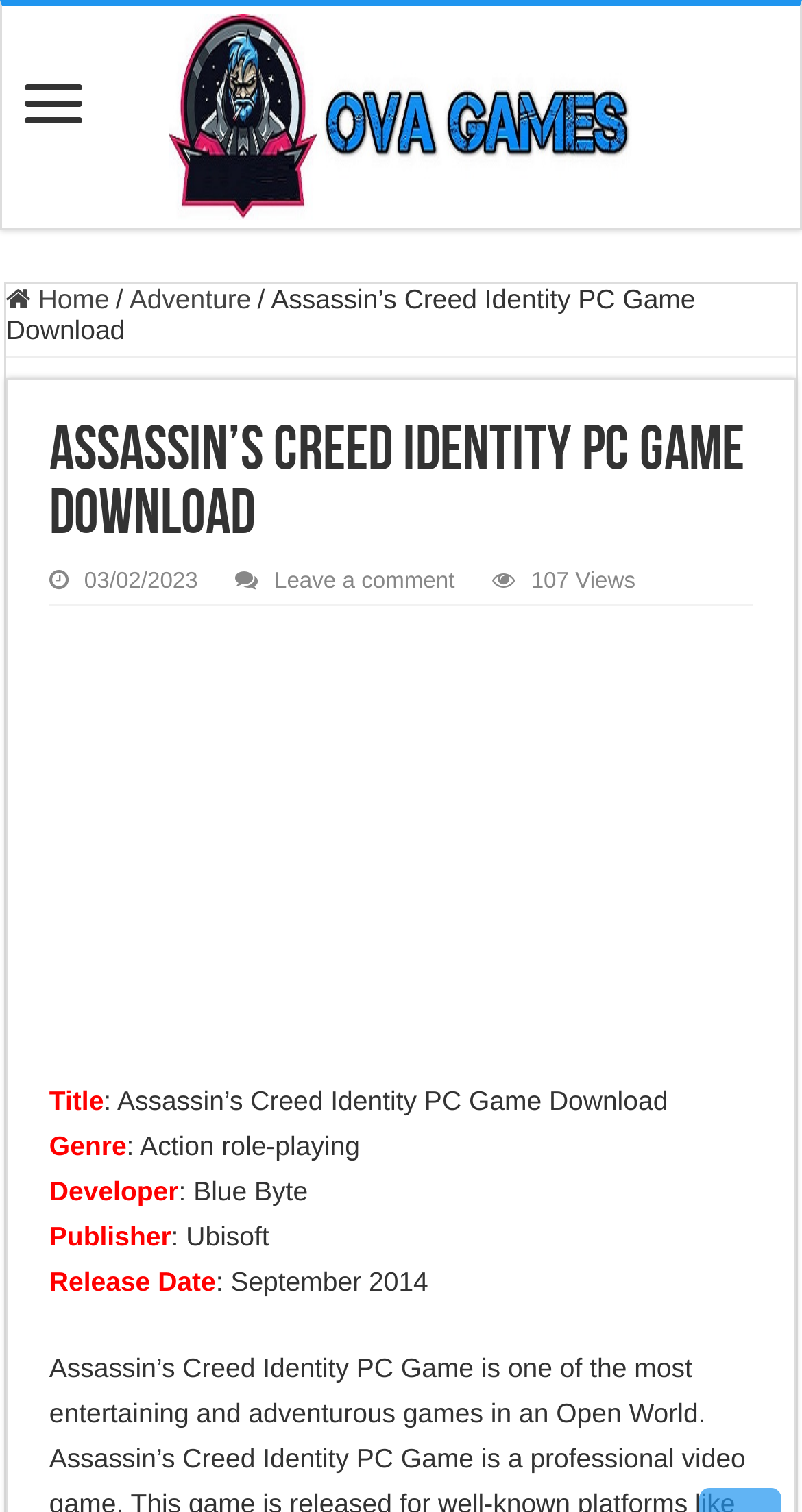From the screenshot, find the bounding box of the UI element matching this description: "title="Ova Games"". Supply the bounding box coordinates in the form [left, top, right, bottom], each a float between 0 and 1.

[0.209, 0.057, 0.791, 0.095]